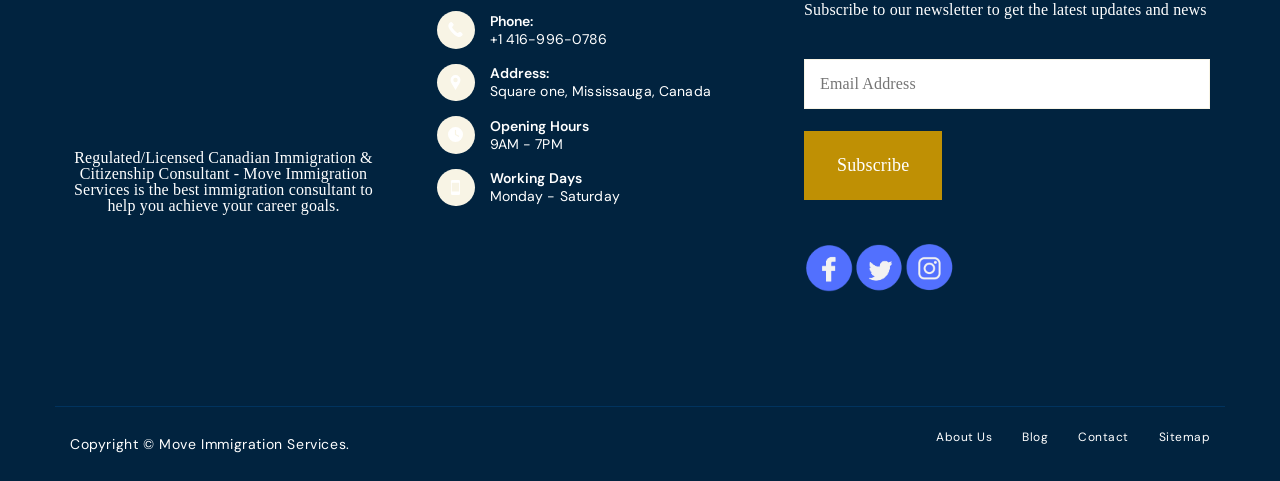Respond with a single word or short phrase to the following question: 
What is the purpose of the form on the webpage?

Subscribe to newsletter